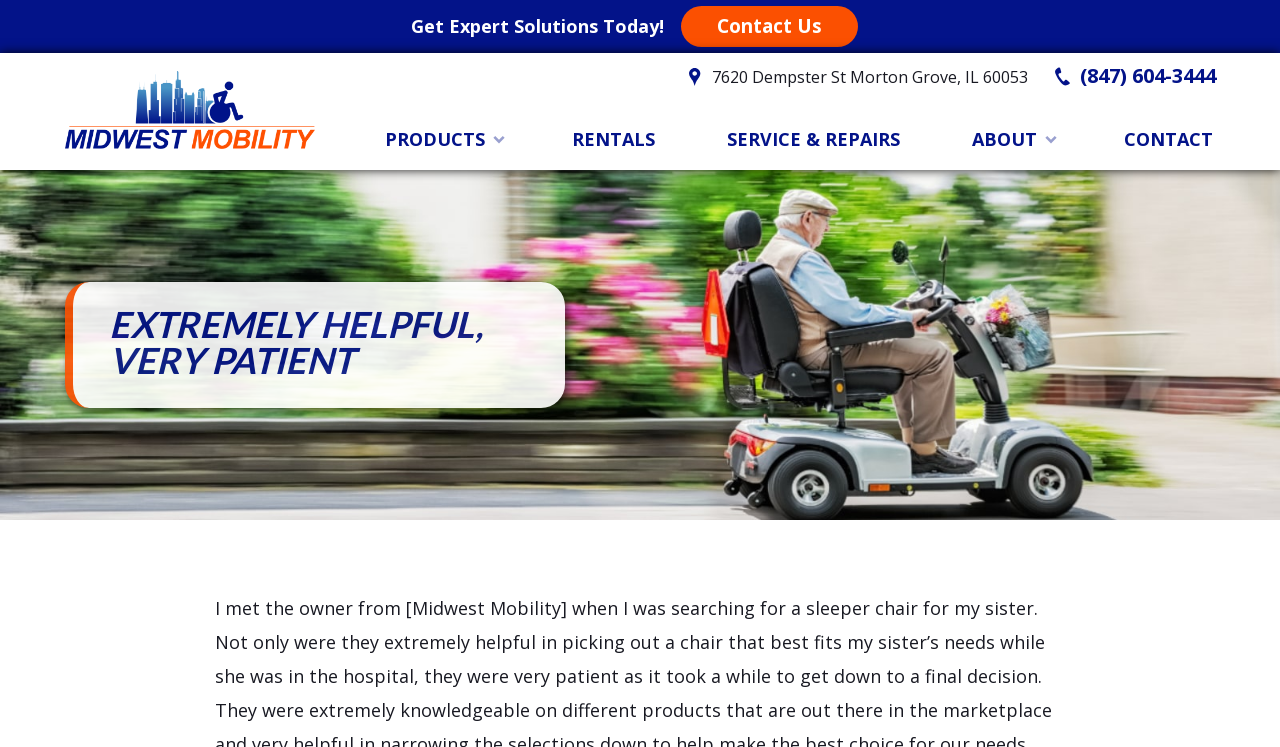Pinpoint the bounding box coordinates of the area that must be clicked to complete this instruction: "View PRODUCTS".

[0.285, 0.161, 0.407, 0.212]